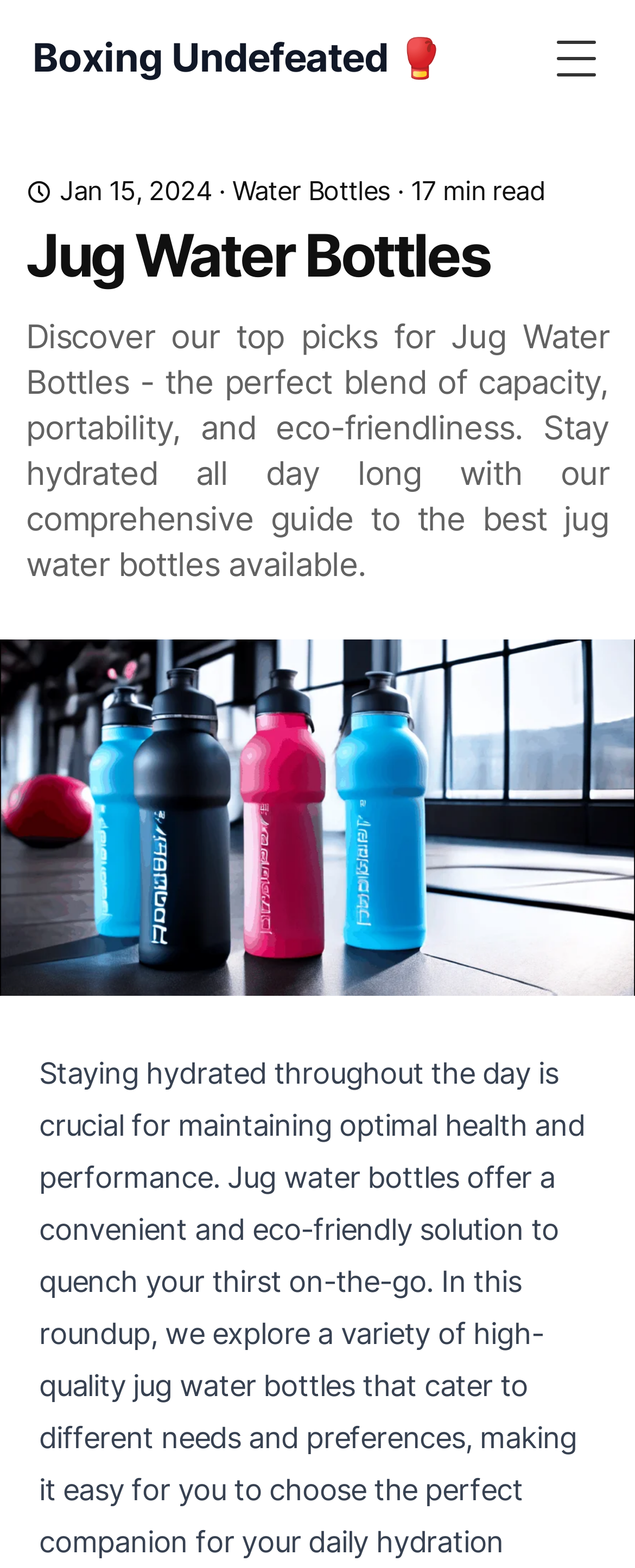What type of content is the webpage about?
Please answer the question with a detailed response using the information from the screenshot.

I determined the type of content by reading the heading 'Jug Water Bottles' and the static text that follows, which describes the content of the webpage as a guide to the best jug water bottles.